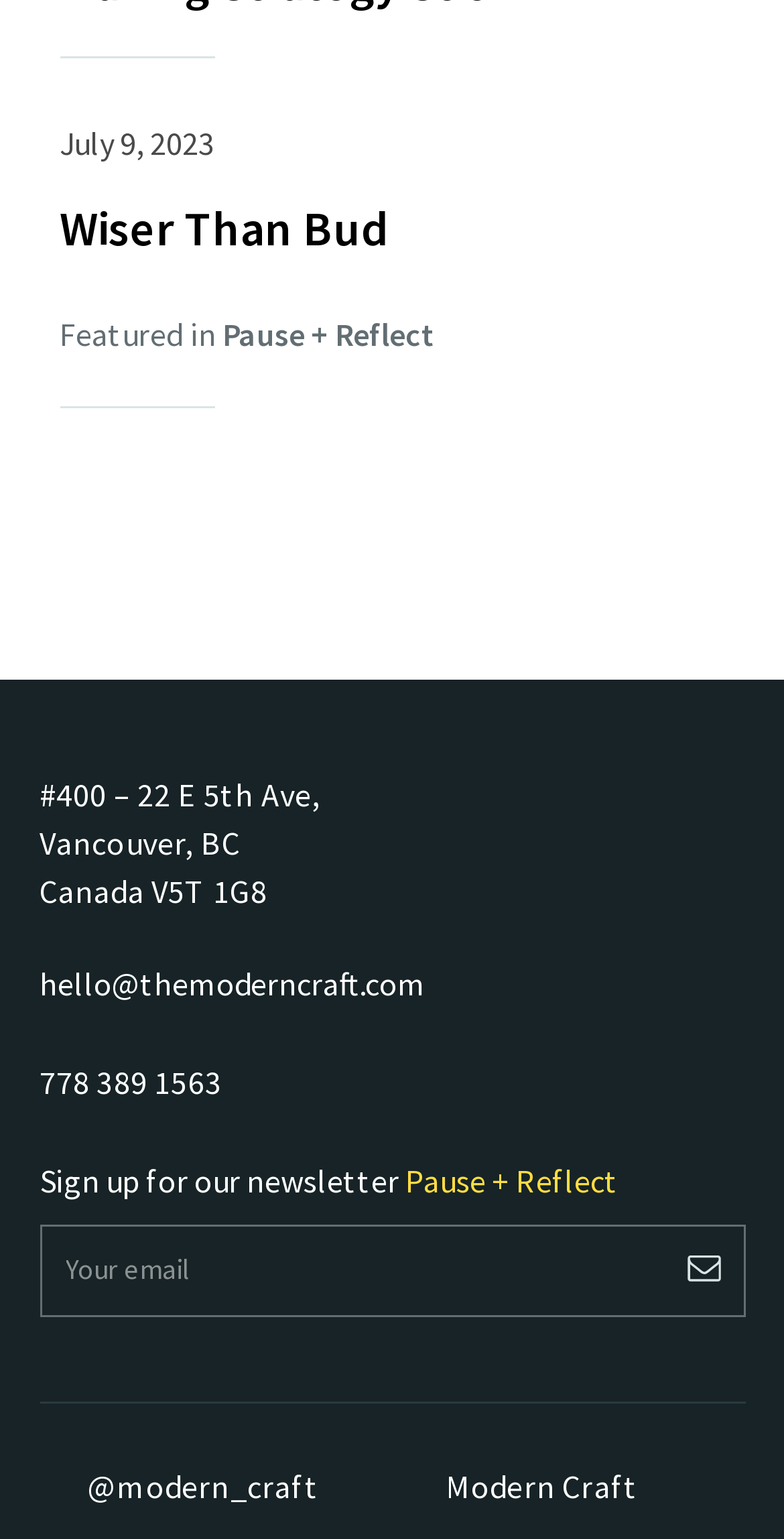Determine the bounding box coordinates for the HTML element mentioned in the following description: "Wiser Than Bud". The coordinates should be a list of four floats ranging from 0 to 1, represented as [left, top, right, bottom].

[0.076, 0.128, 0.496, 0.169]